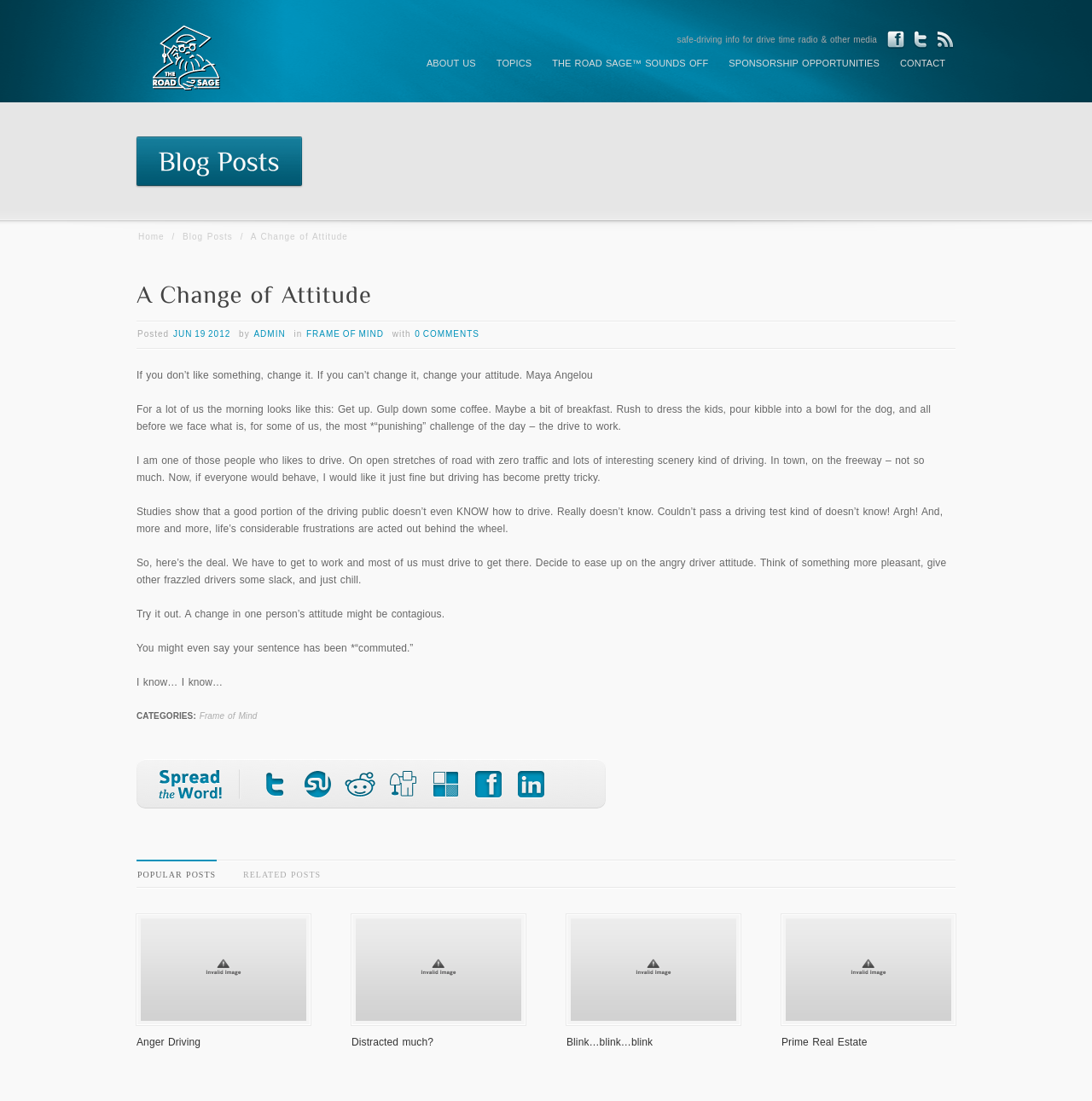Give an in-depth explanation of the webpage layout and content.

This webpage is about a safe-driving initiative focused on drive-time radio. At the top, there is a title "A Change of Attitude" and a brief description "a safe-driving initiative focused on drive-time radio". Below the title, there is a link "The Road Sage" with an accompanying image. 

To the right of the title, there are several links, including "TOPICS", "THE ROAD SAGE SOUNDS OFF", "SPONSORSHIP OPPORTUNITIES", and "CONTACT". 

Below these links, there is a section titled "Blog Posts" with several canvas elements, which may contain images or other multimedia content. 

On the left side of the page, there is a navigation menu with links to "Home", "Blog Posts", and other sections of the website. 

The main content of the page is a blog post titled "A Change of Attitude". The post starts with a quote from Maya Angelou and then discusses the challenges of driving, particularly in the morning. The author suggests that instead of getting angry, drivers should try to ease up and adopt a more pleasant attitude. 

The post is divided into several paragraphs, each discussing a different aspect of driving and the importance of maintaining a positive attitude. 

At the bottom of the post, there are links to share the content on various social media platforms, including Twitter, StumbleUpon, Reddit, Digg, del.icio.us, Facebook, and LinkedIn. 

Below the social media links, there are several links to popular and related posts, including "Anger Driving", "Distracted much?", "Blink…blink…blink", and "Prime Real Estate". Each of these links has an accompanying image.